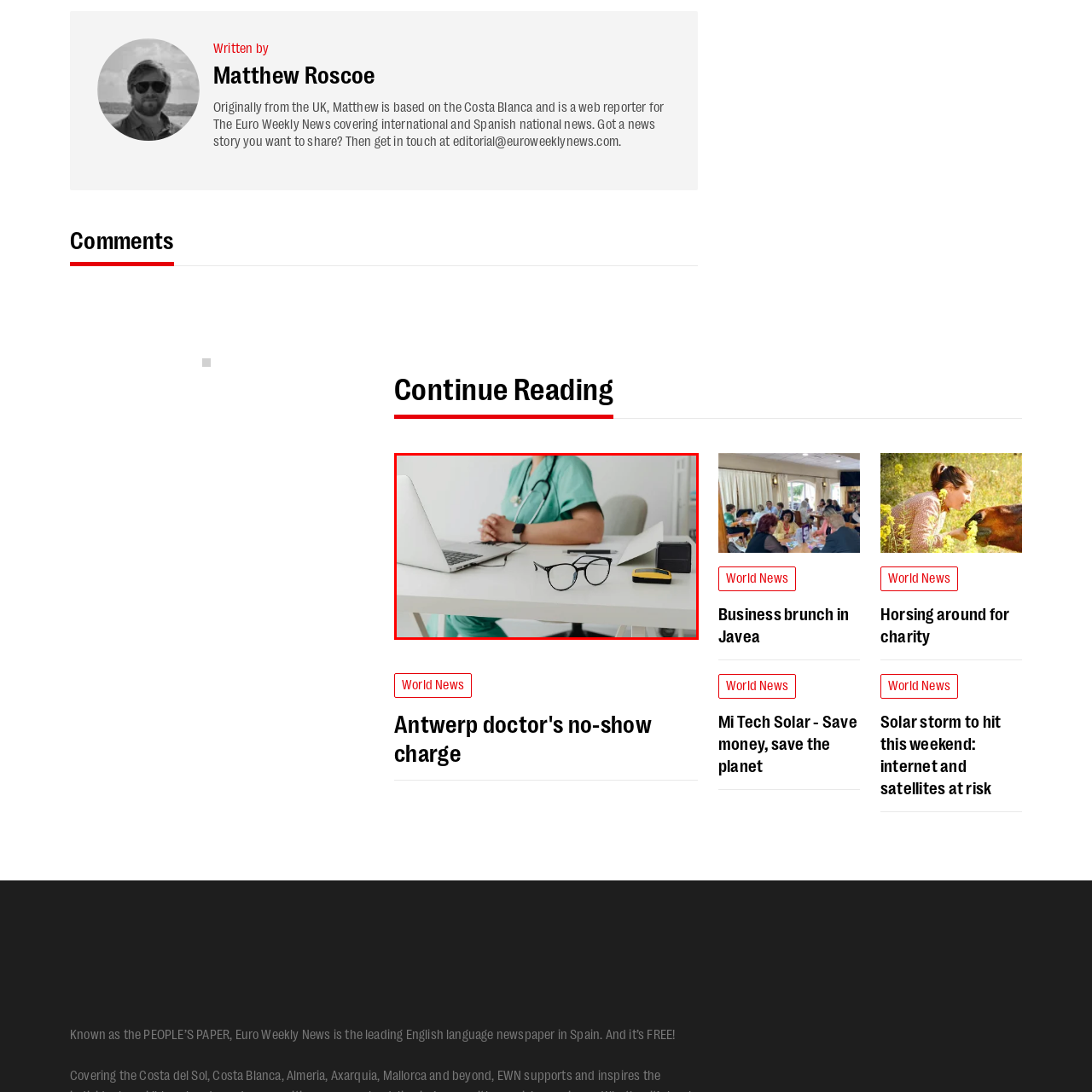Focus your attention on the picture enclosed within the red border and formulate a detailed answer to the question below, using the image as your primary reference: 
What is on the desk?

The desk has a laptop open, a pair of stylish black glasses, a smartwatch, and a sleek device that might be a medical tool or gadget, showcasing the integration of technology and personal care in the medical practice.